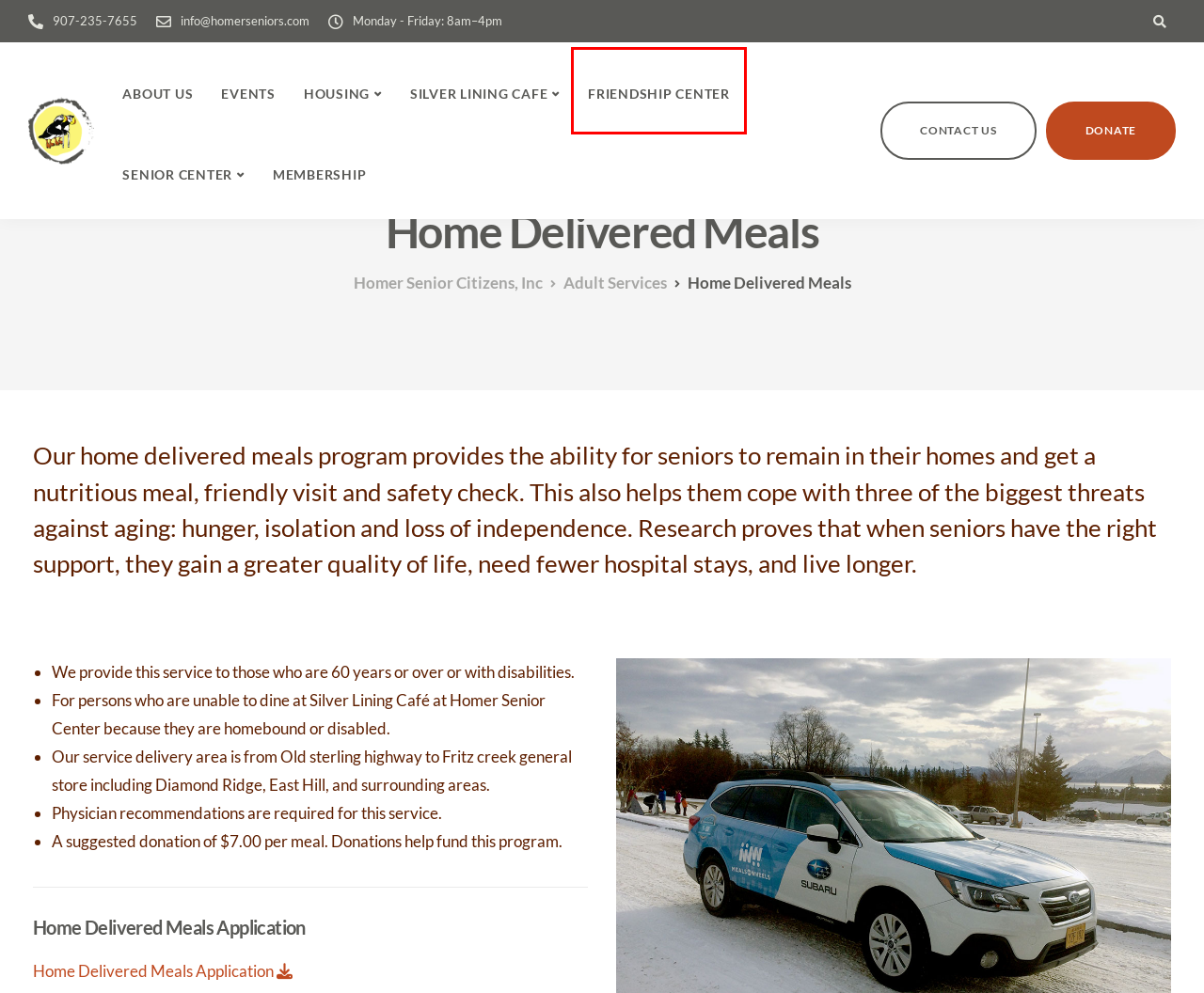Look at the given screenshot of a webpage with a red rectangle bounding box around a UI element. Pick the description that best matches the new webpage after clicking the element highlighted. The descriptions are:
A. Community Member's Activities Archives - Homer Senior Citizens, Inc
B. Friendship Center/Adult Day Services - Homer Senior Citizens, Inc
C. Current News Archives - Homer Senior Citizens, Inc
D. Donate - Homer Senior Citizens, Inc
E. Silver Lining Cafe - Homer Senior Citizens, Inc
F. Adult Services - Homer Senior Citizens, Inc
G. About Us - Homer Senior Citizens, Inc
H. Homer Senior Citizens, Inc - Homer Senior Citizens, Inc

B